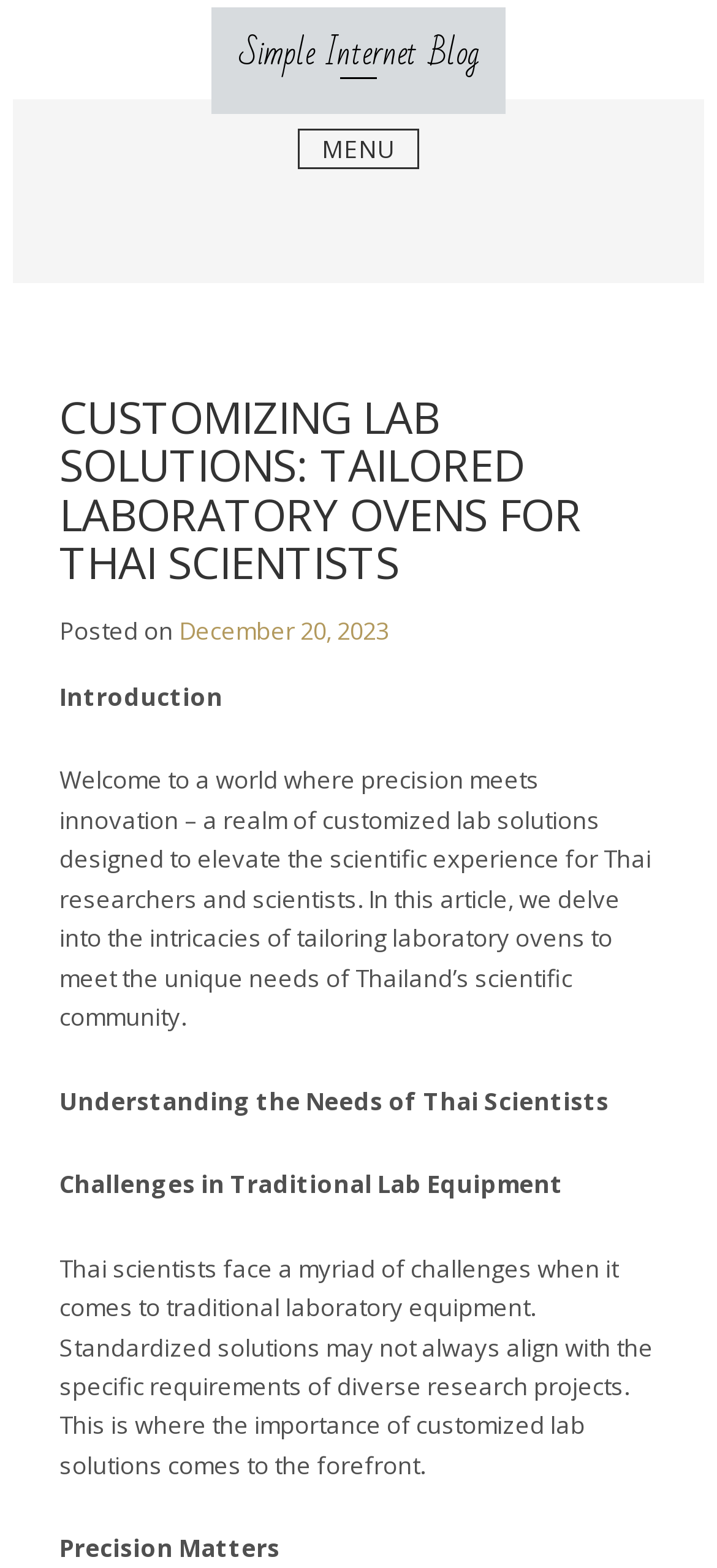What is the main heading of this webpage? Please extract and provide it.

CUSTOMIZING LAB SOLUTIONS: TAILORED LABORATORY OVENS FOR THAI SCIENTISTS